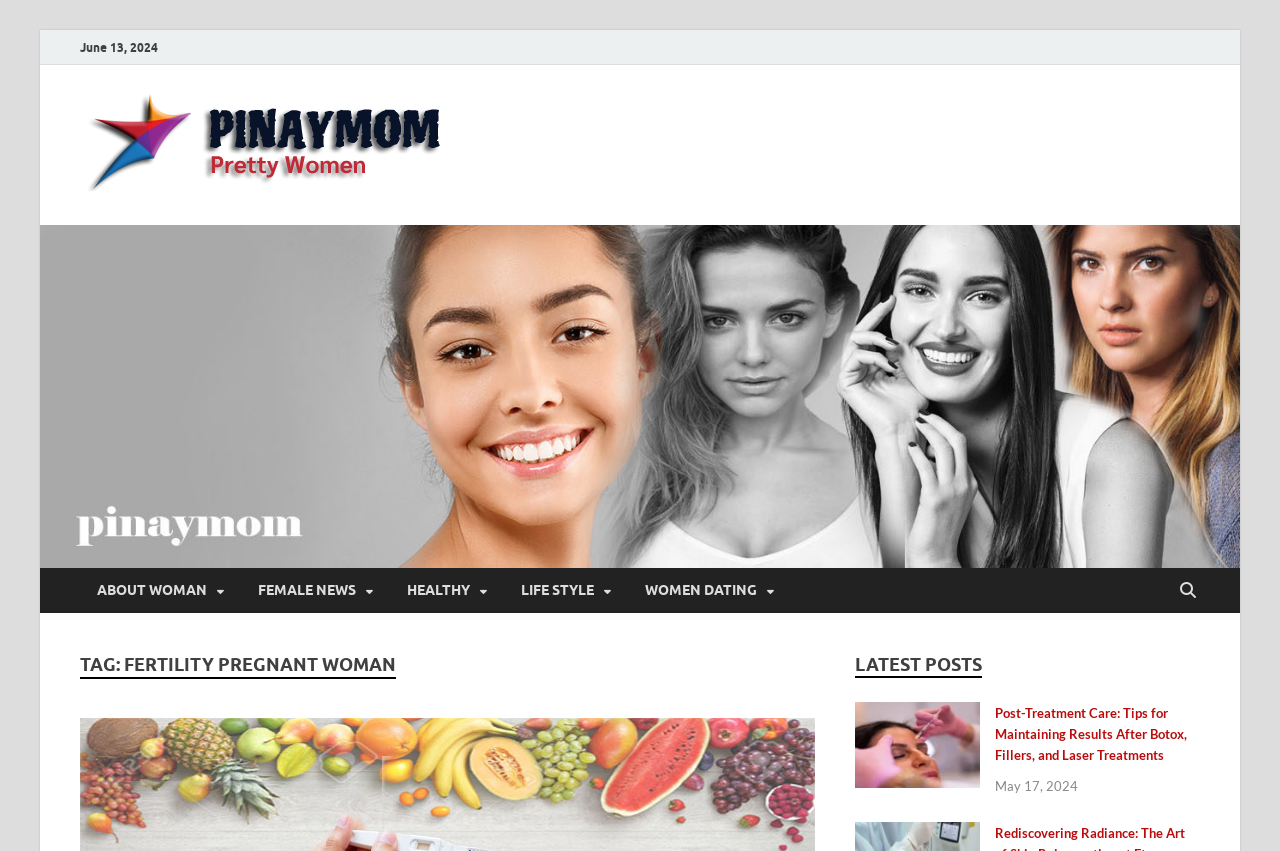Examine the image carefully and respond to the question with a detailed answer: 
What is the date displayed at the top?

I found the date 'June 13, 2024' at the top of the webpage, which is displayed as a static text element with a bounding box coordinate of [0.062, 0.046, 0.123, 0.064].